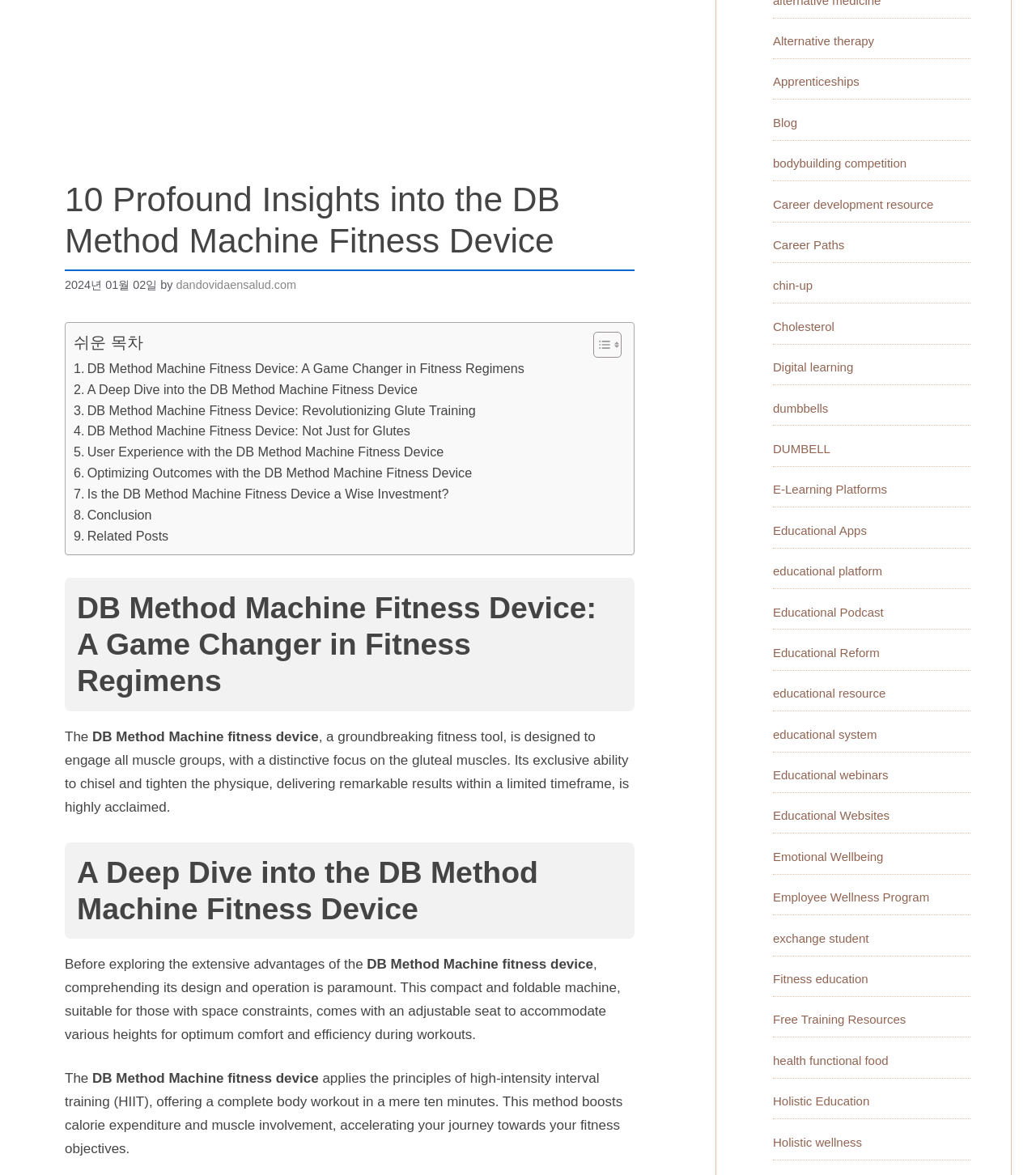Please determine the bounding box coordinates for the UI element described as: "E-Learning Platforms".

[0.746, 0.411, 0.856, 0.422]